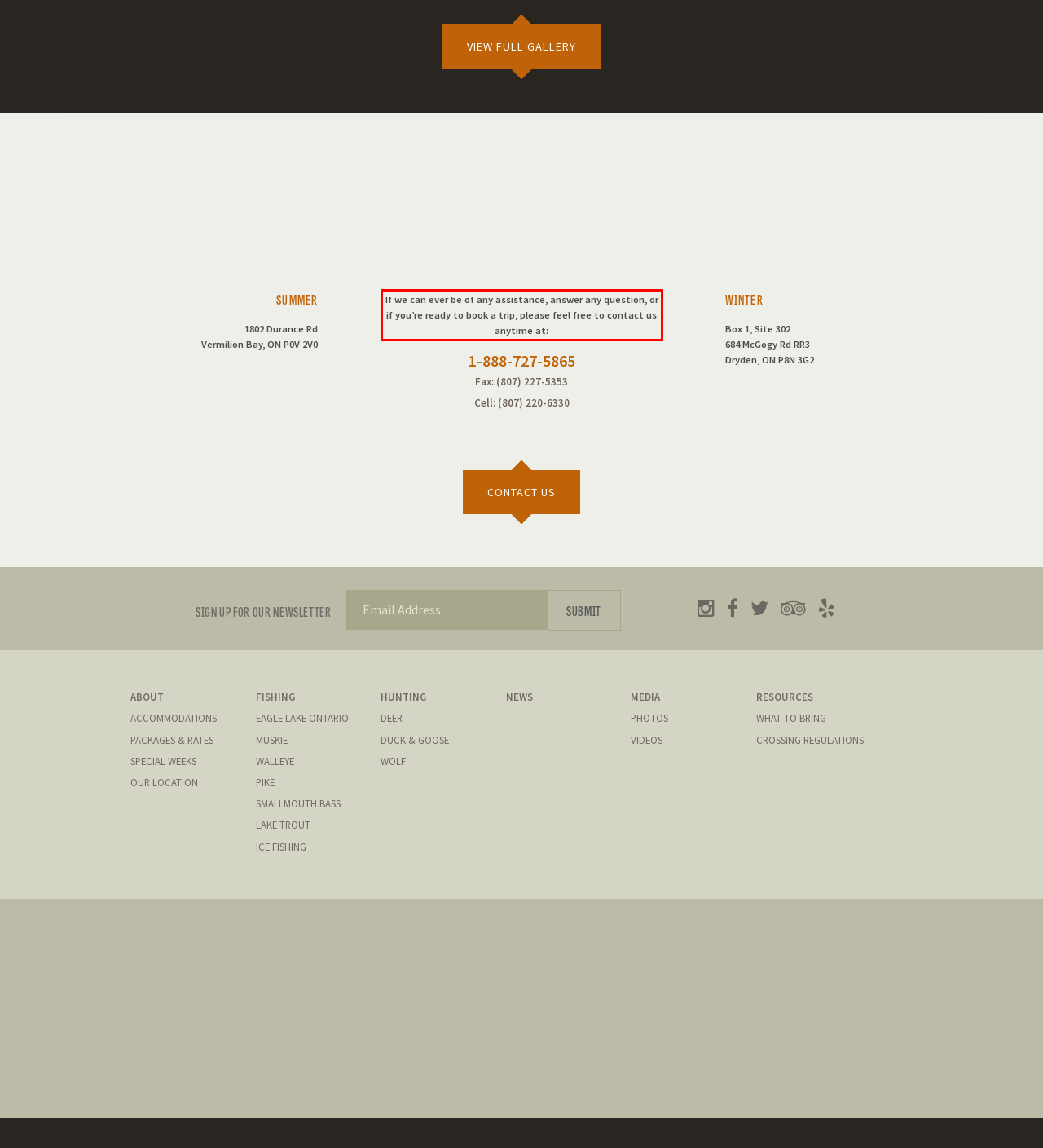By examining the provided screenshot of a webpage, recognize the text within the red bounding box and generate its text content.

If we can ever be of any assistance, answer any question, or if you’re ready to book a trip, please feel free to contact us anytime at: